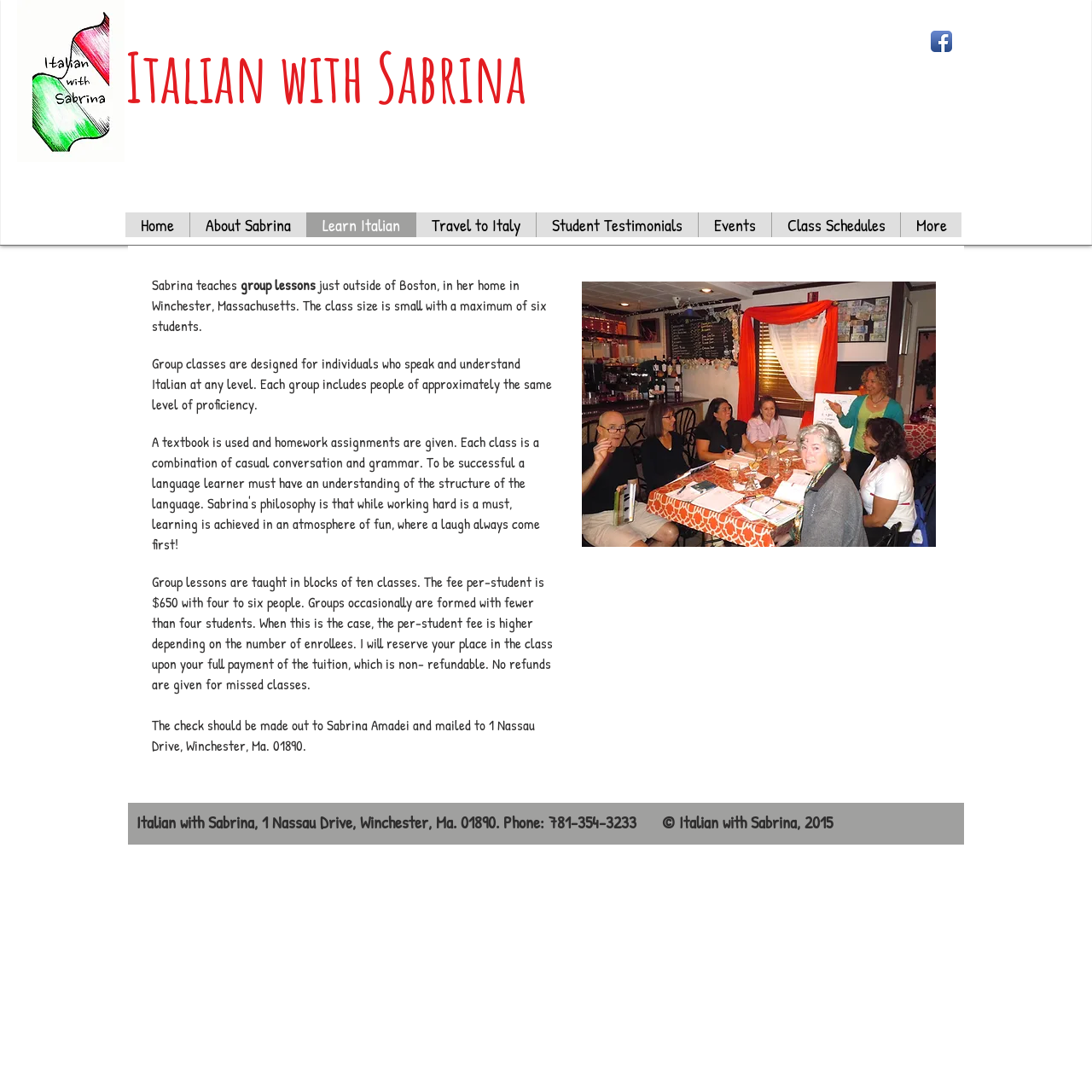Answer with a single word or phrase: 
What is the maximum number of students in a group class?

six